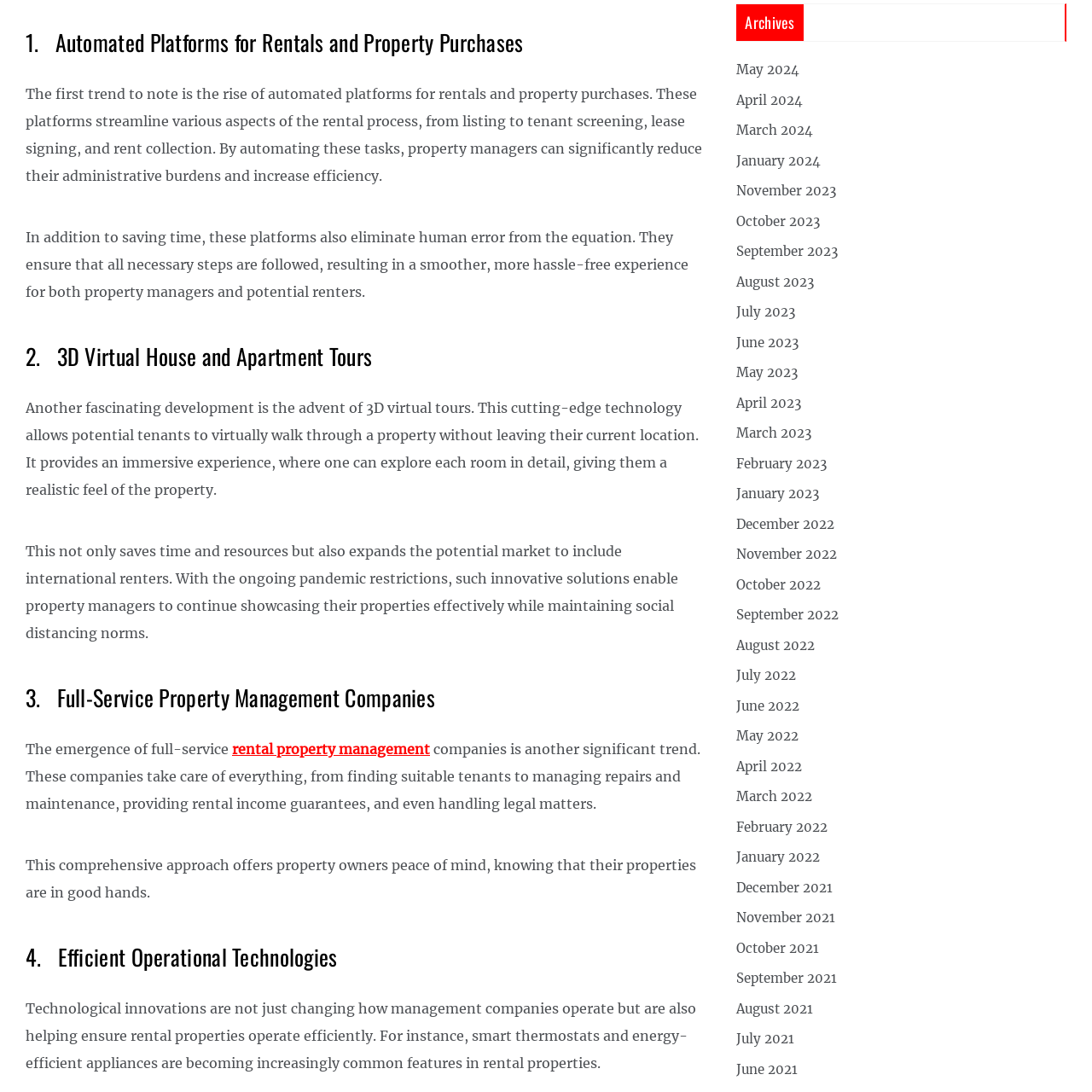Kindly determine the bounding box coordinates for the clickable area to achieve the given instruction: "Click on 'May 2024'".

[0.674, 0.056, 0.732, 0.071]